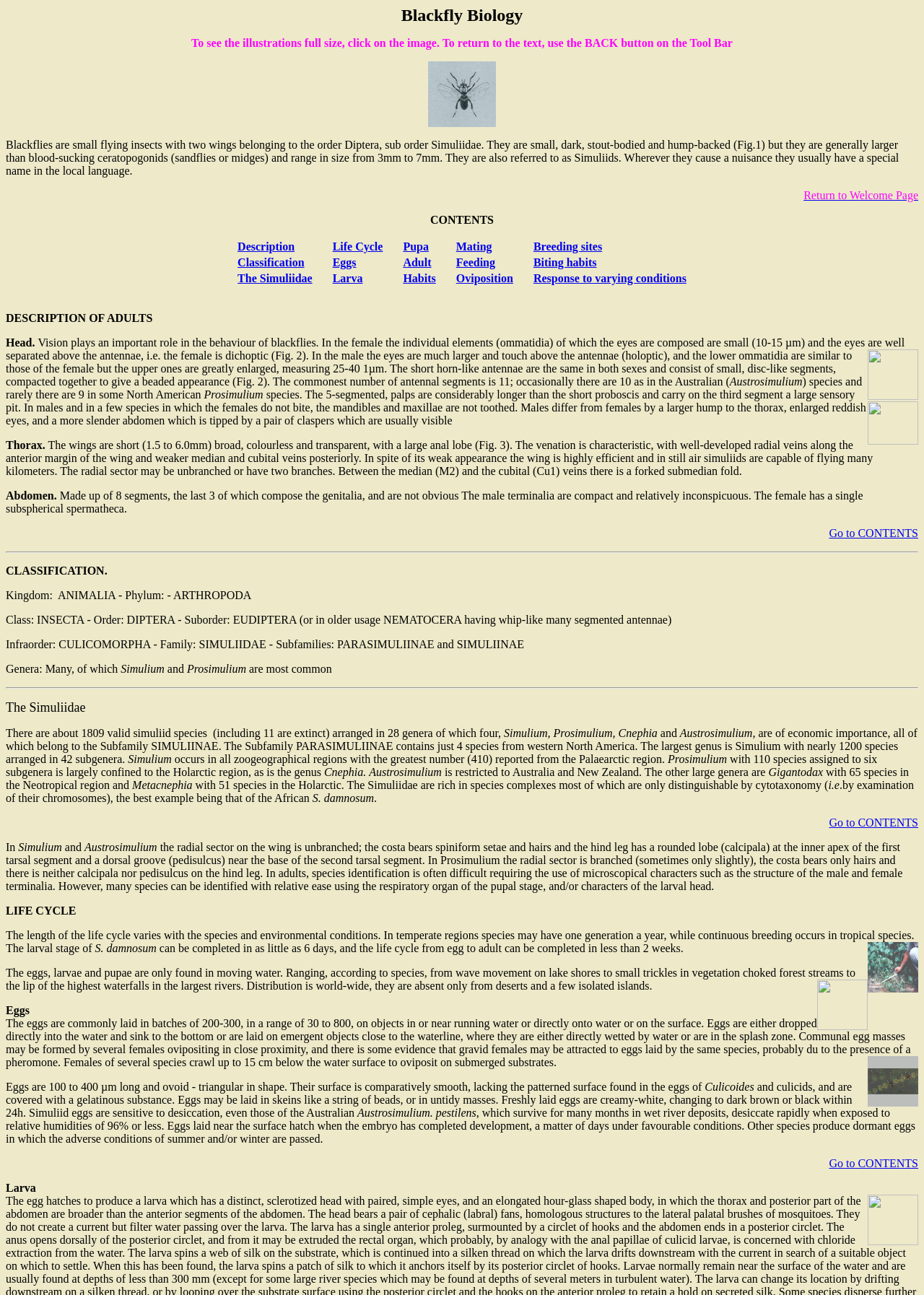Determine the coordinates of the bounding box for the clickable area needed to execute this instruction: "view Pamela Ribon's Instagram".

None